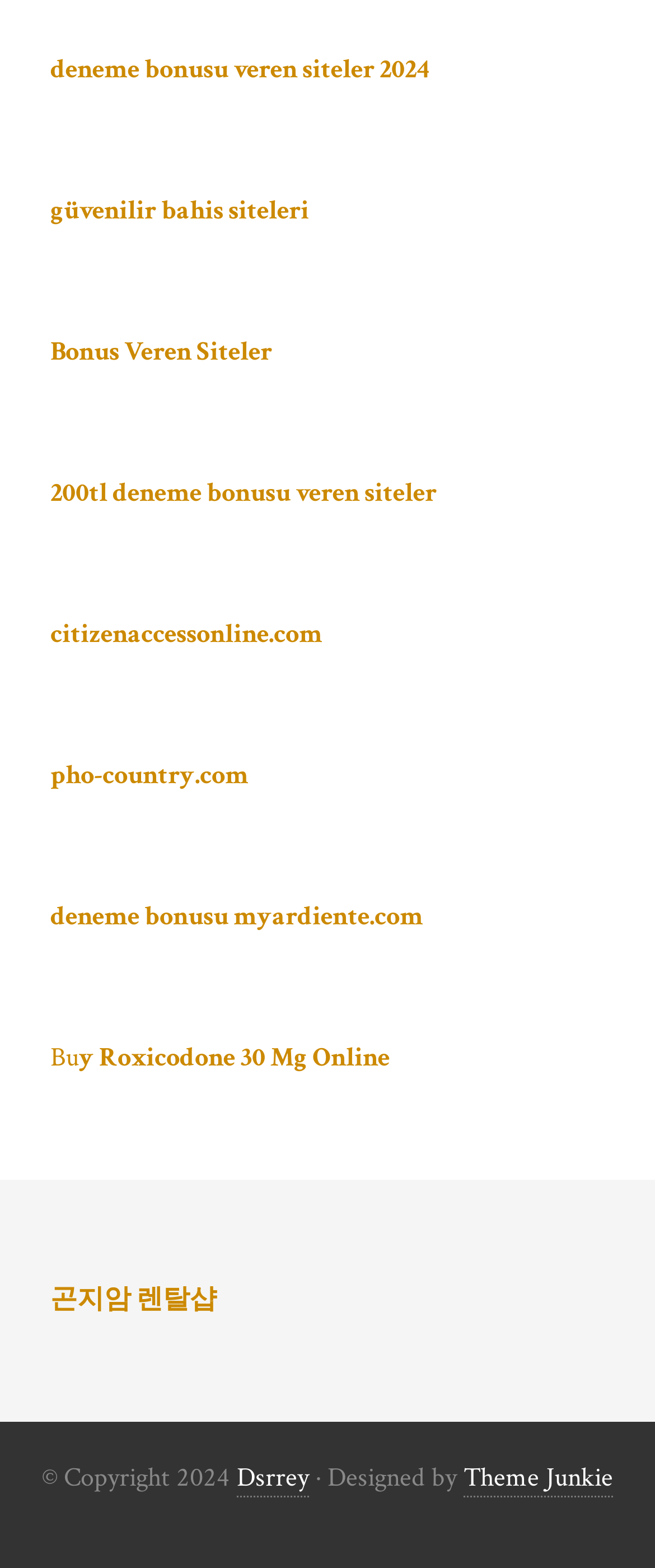Determine the bounding box coordinates for the element that should be clicked to follow this instruction: "Go to Bonus Veren Siteler". The coordinates should be given as four float numbers between 0 and 1, in the format [left, top, right, bottom].

[0.077, 0.213, 0.415, 0.236]